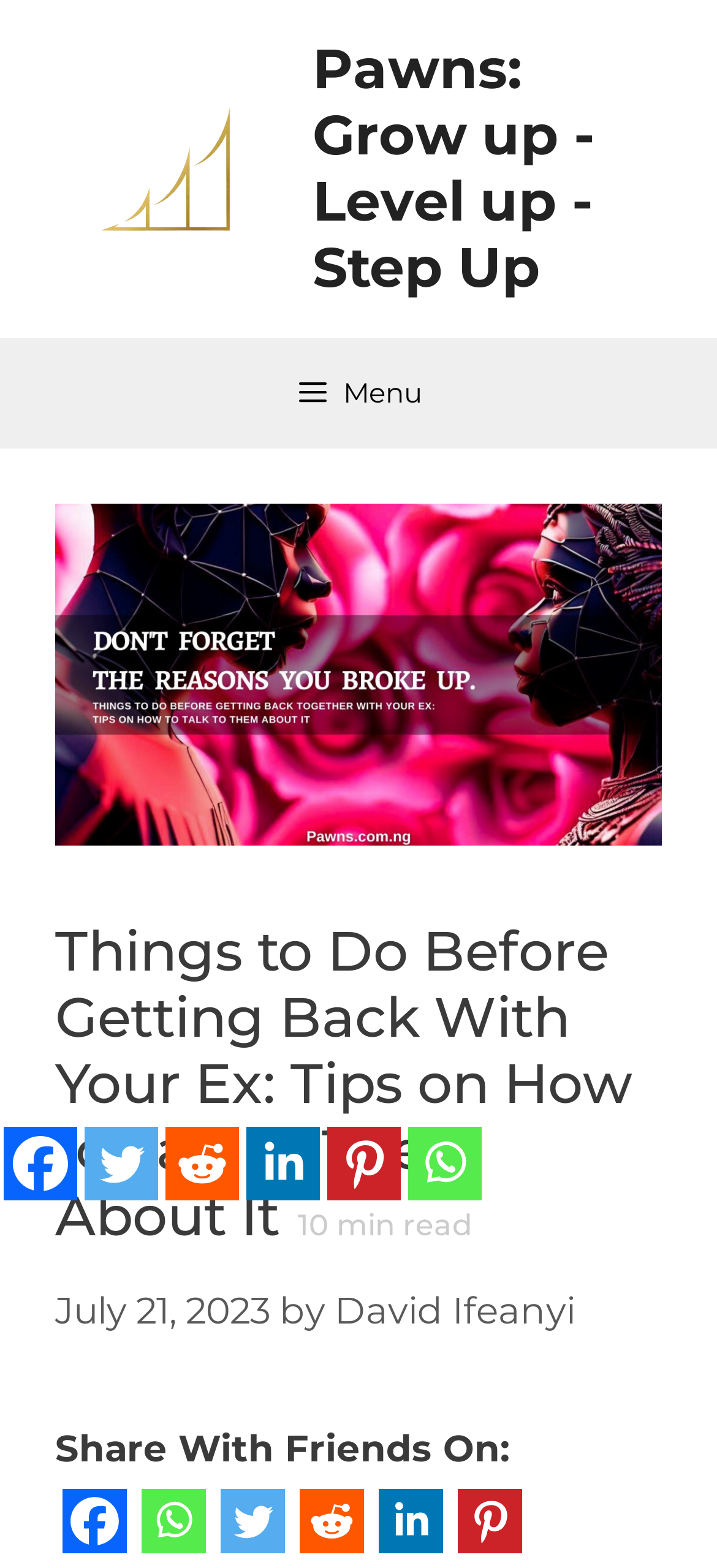Determine the bounding box coordinates for the area you should click to complete the following instruction: "Click the site logo".

[0.103, 0.058, 0.359, 0.157]